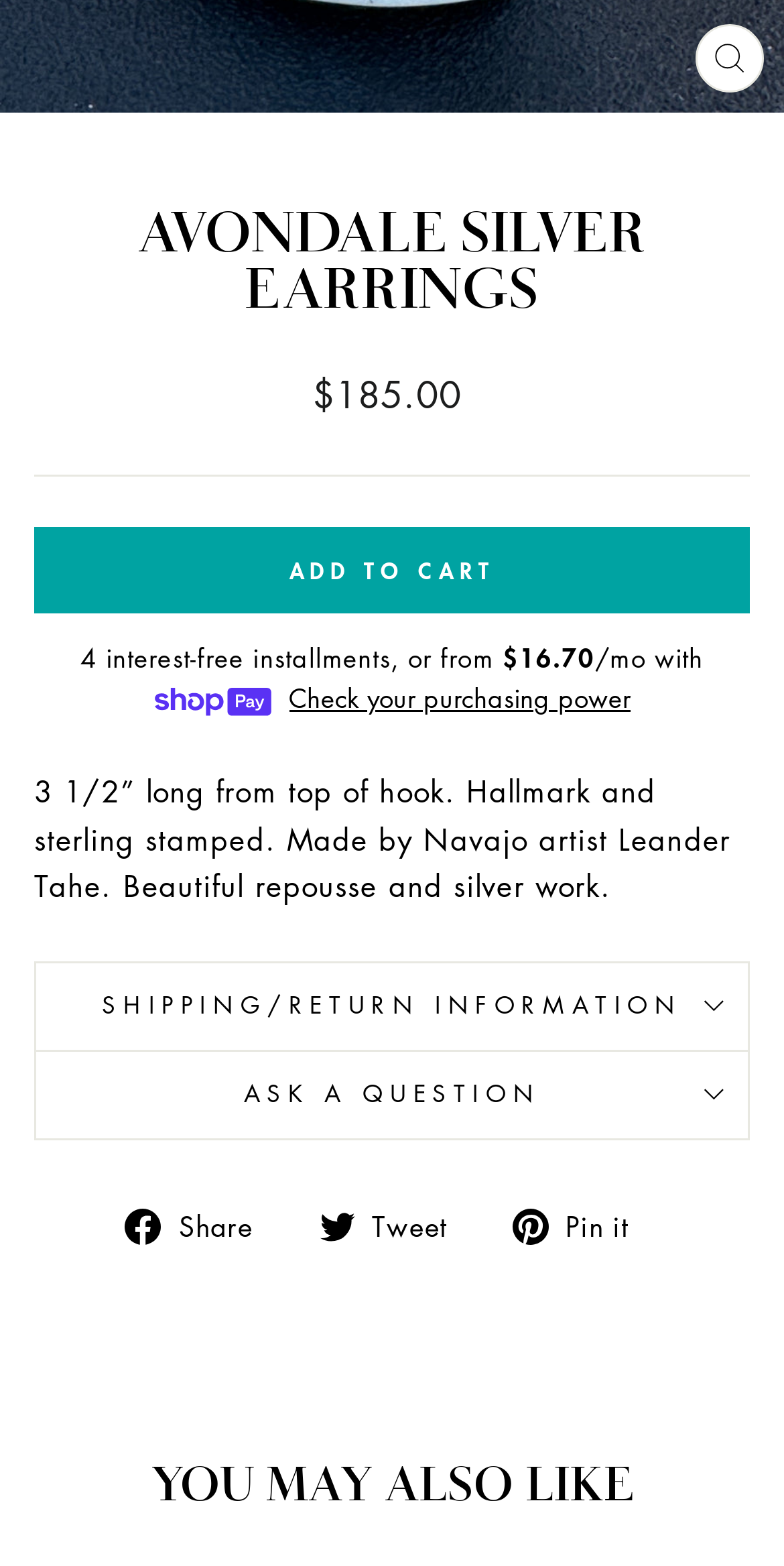Find the bounding box coordinates of the element I should click to carry out the following instruction: "Add the product to cart".

[0.044, 0.336, 0.956, 0.392]